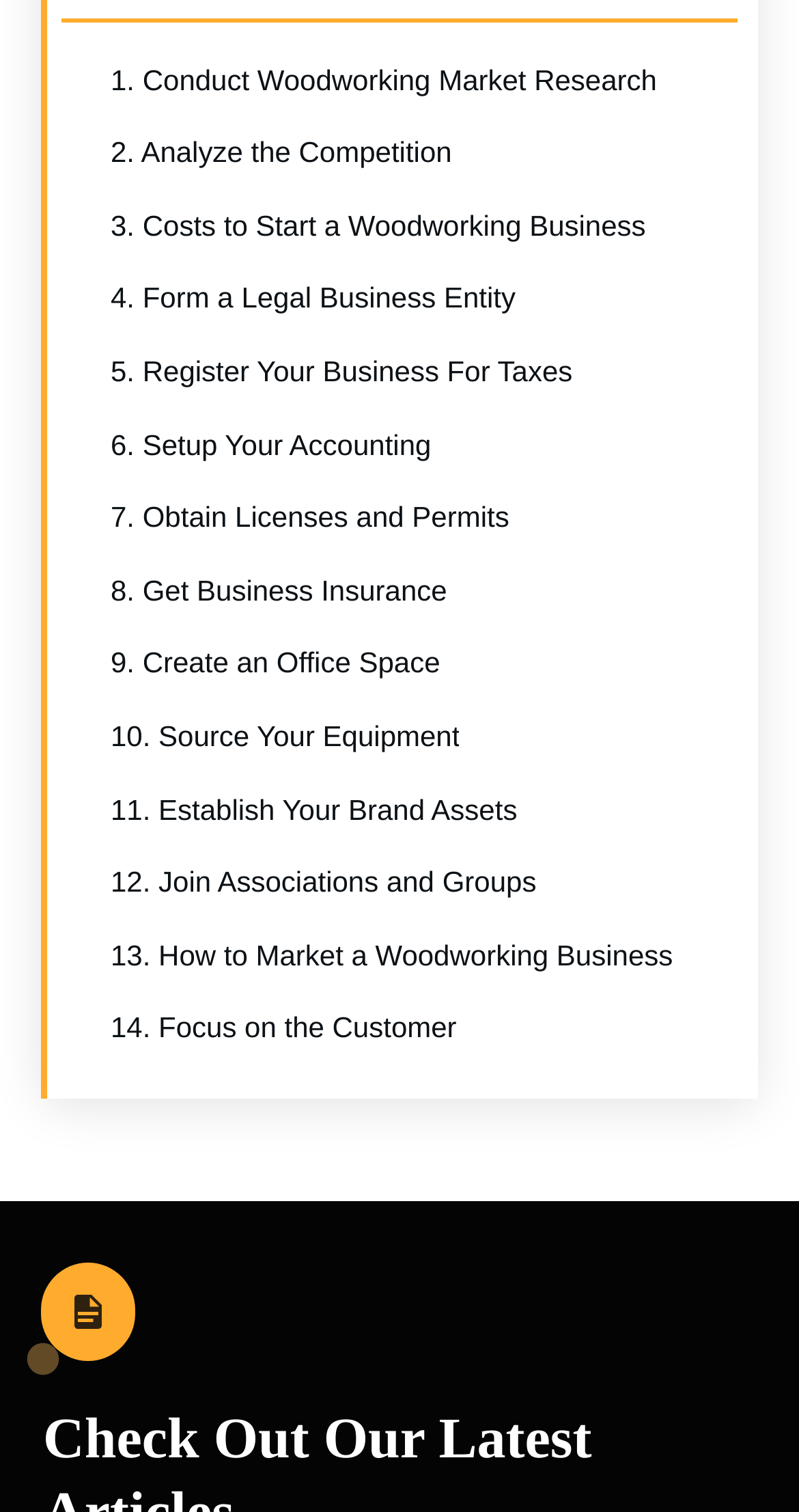Are there any tables on the webpage?
Use the image to answer the question with a single word or phrase.

Yes